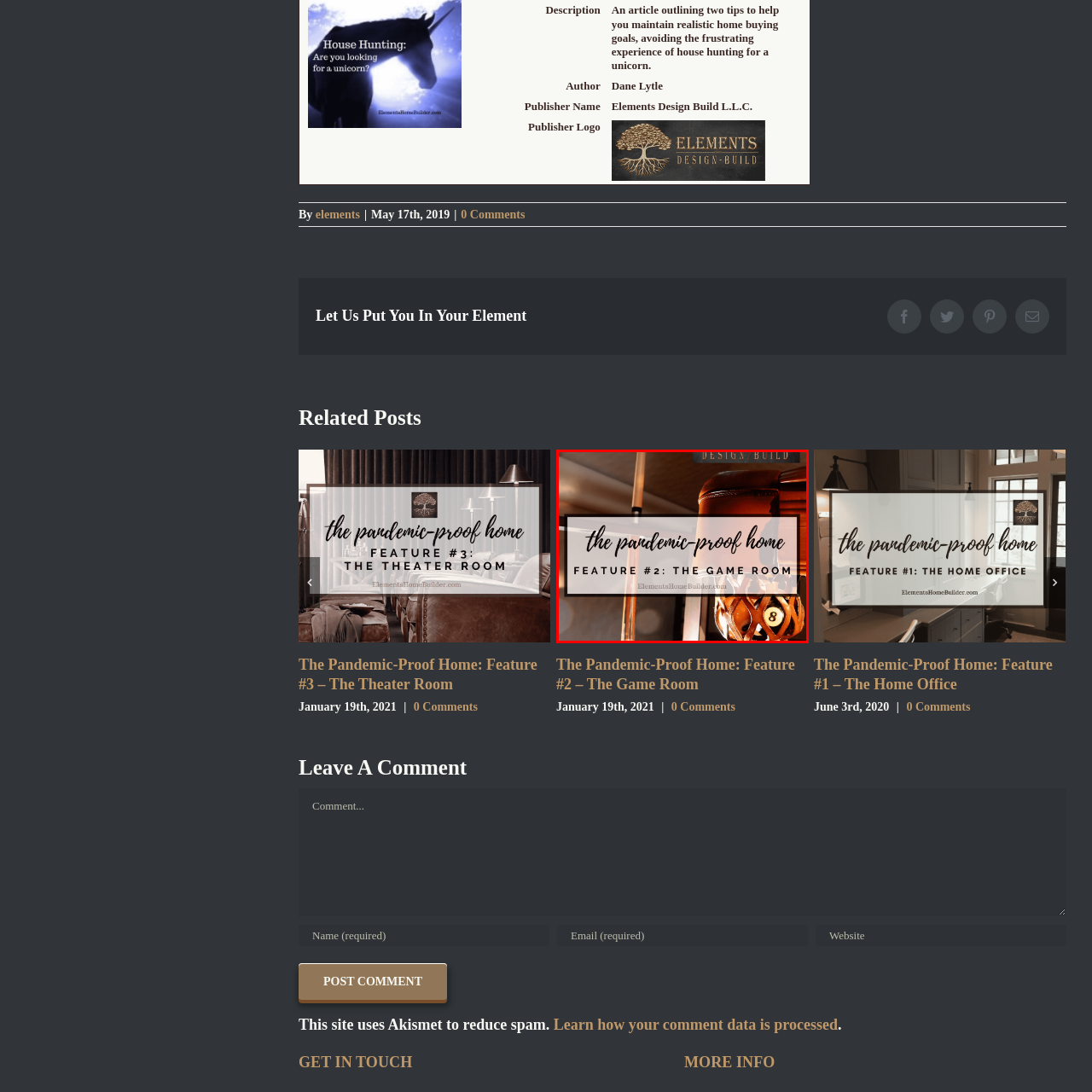Observe the image enclosed by the red rectangle, What type of table is visible in the game room?
 Give a single word or phrase as your answer.

Pool table